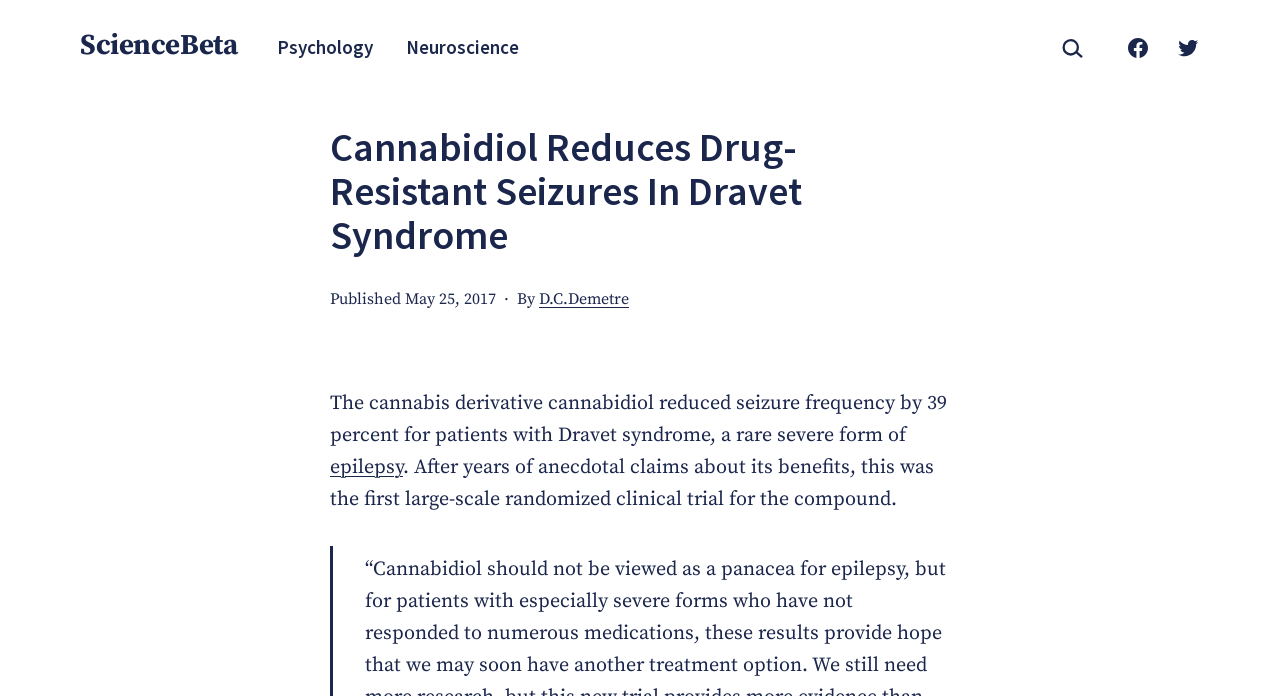Give a one-word or short-phrase answer to the following question: 
What is the topic of the article?

Cannabidiol and epilepsy